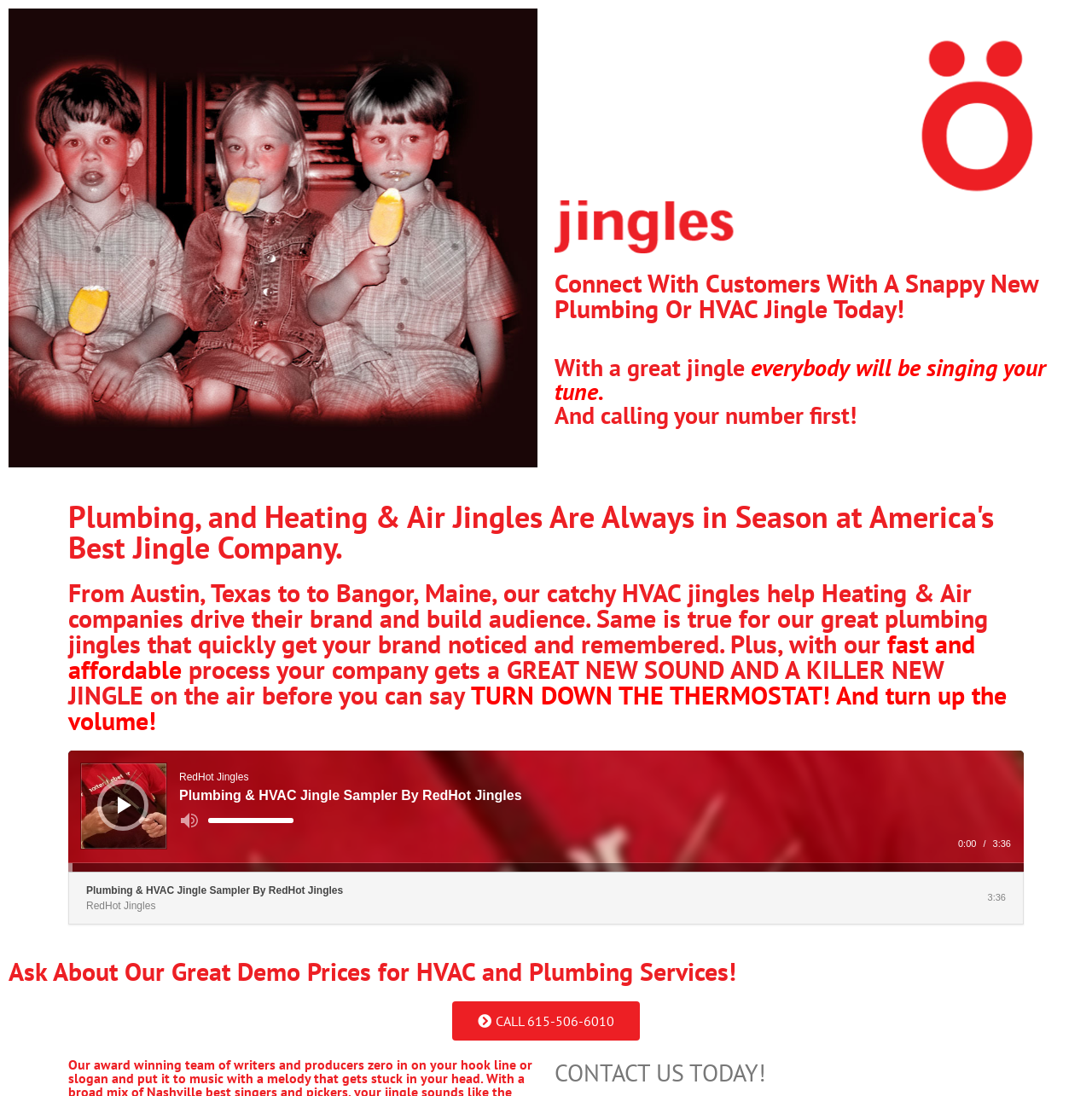What is the purpose of the slider below the audio player?
Answer the question with a single word or phrase derived from the image.

Volume control